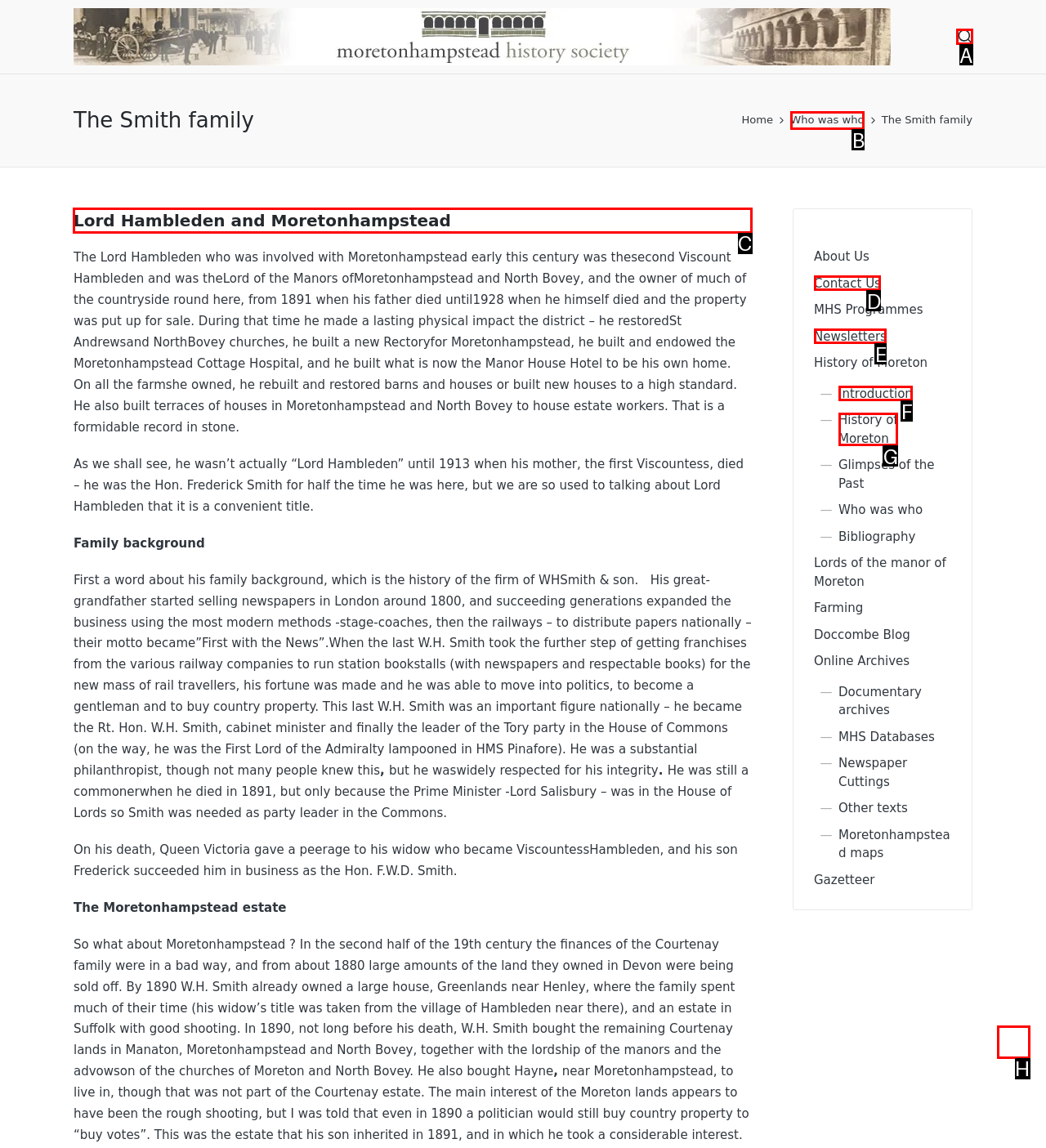Point out the specific HTML element to click to complete this task: Read more about 'Lord Hambleden and Moretonhampstead' Reply with the letter of the chosen option.

C